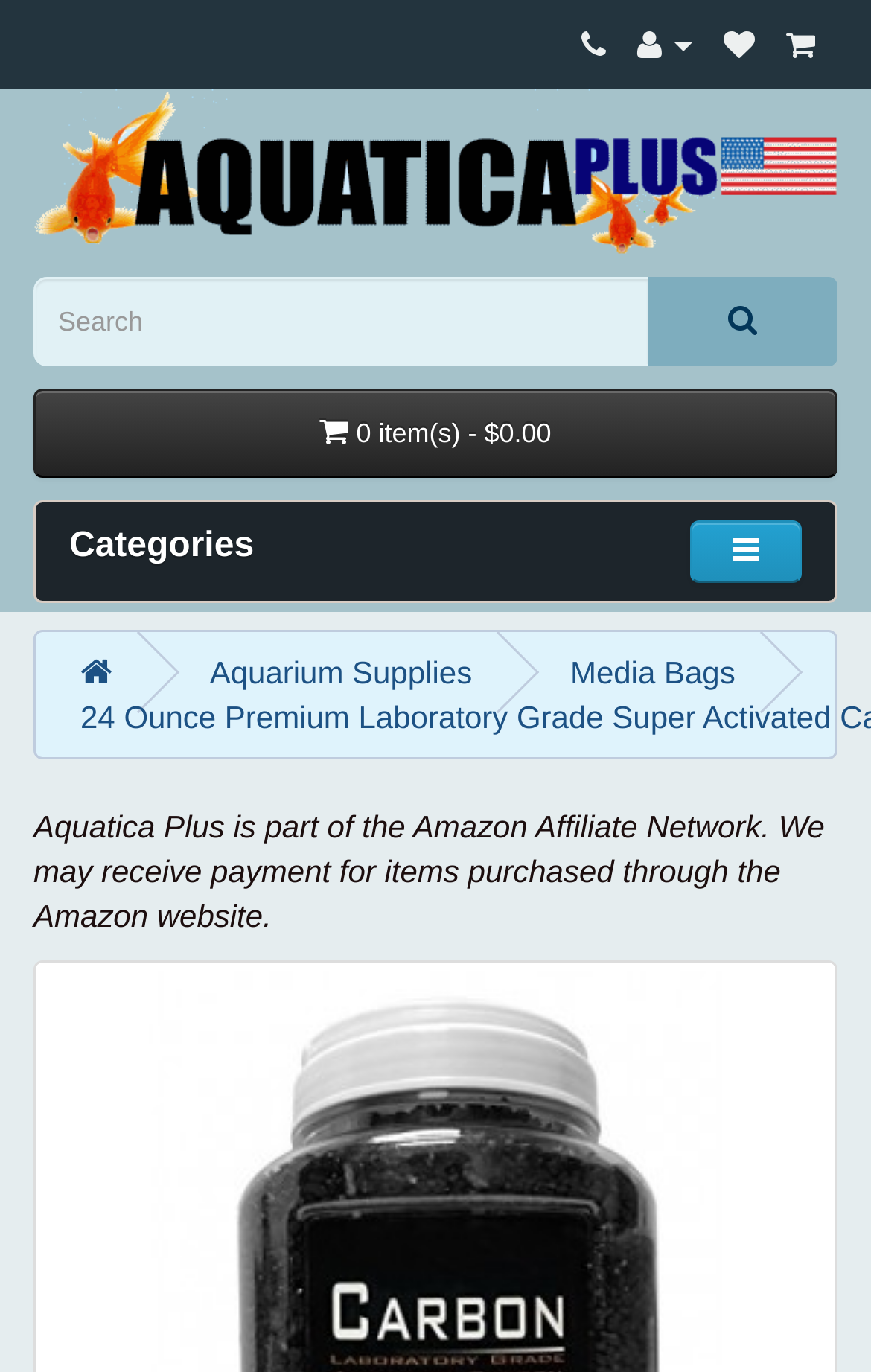Please provide the bounding box coordinate of the region that matches the element description: 0 item(s) - $0.00. Coordinates should be in the format (top-left x, top-left y, bottom-right x, bottom-right y) and all values should be between 0 and 1.

[0.038, 0.283, 0.962, 0.348]